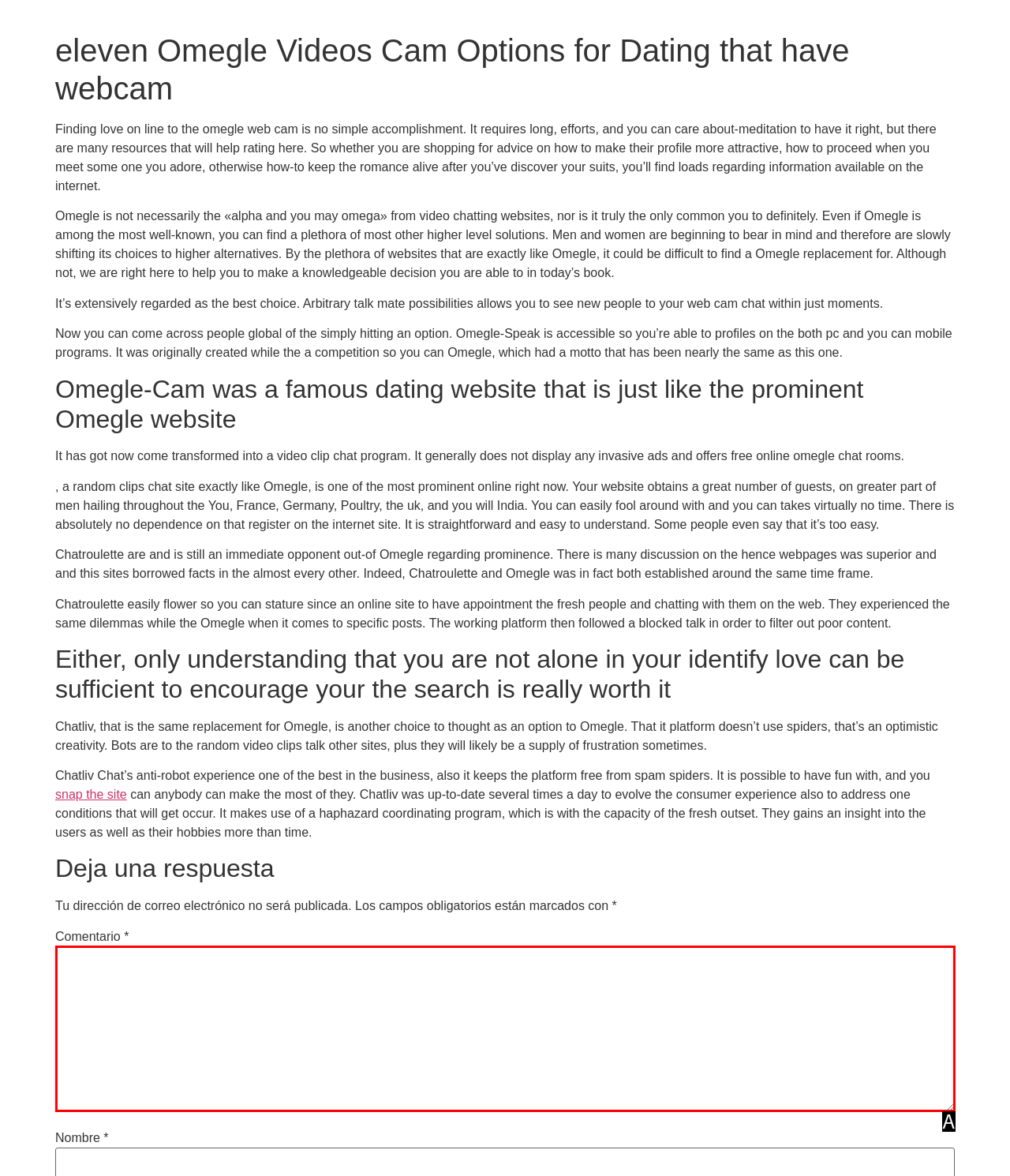Determine which option fits the element description: parent_node: Comentario * name="comment"
Answer with the option’s letter directly.

A